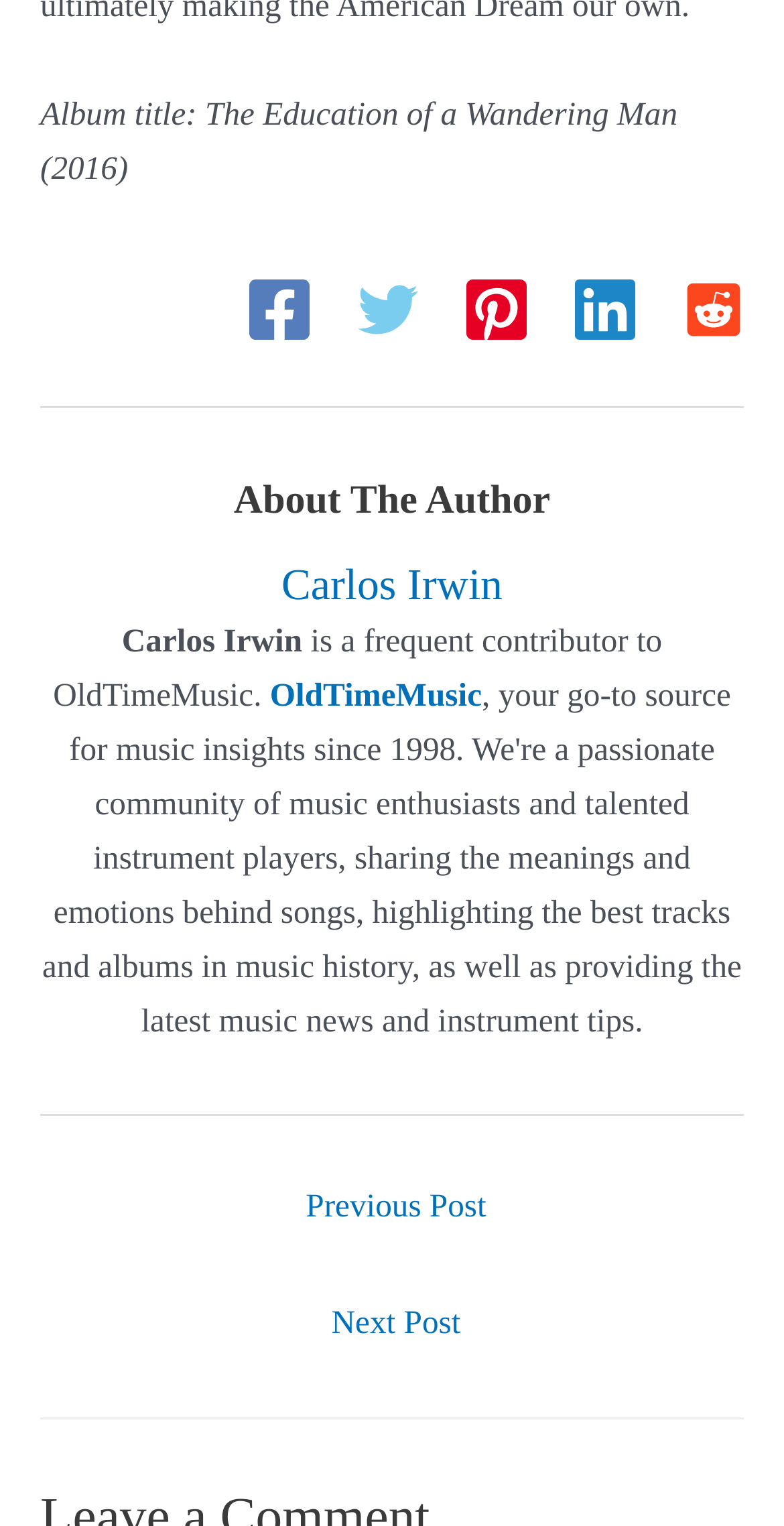Determine the bounding box coordinates of the element's region needed to click to follow the instruction: "Check Carlos Irwin's profile". Provide these coordinates as four float numbers between 0 and 1, formatted as [left, top, right, bottom].

[0.051, 0.367, 0.949, 0.401]